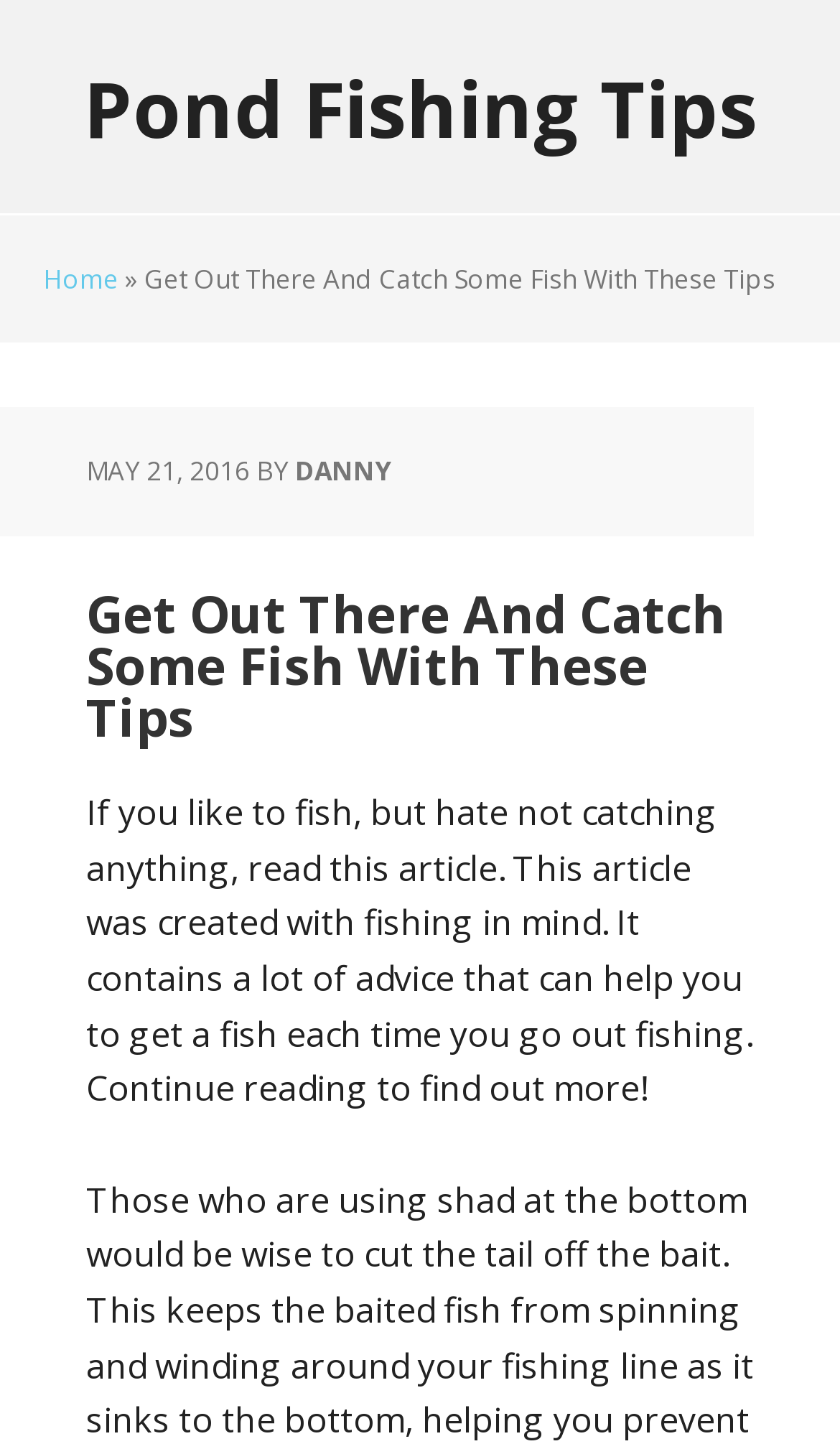Please find and report the primary heading text from the webpage.

Get Out There And Catch Some Fish With These Tips